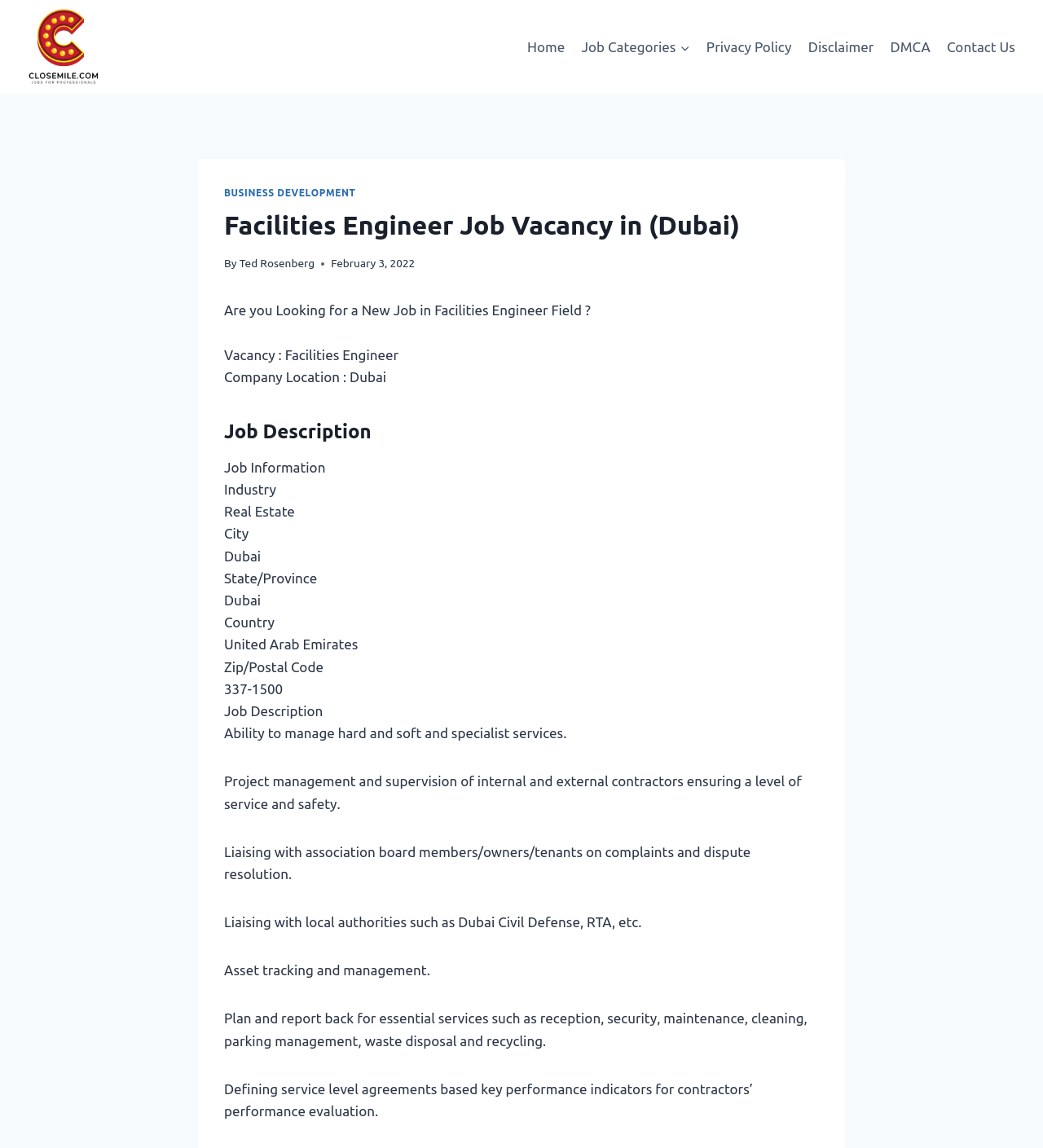Please determine the bounding box coordinates of the element's region to click in order to carry out the following instruction: "Click on the link to view the job posted by Ted Rosenberg". The coordinates should be four float numbers between 0 and 1, i.e., [left, top, right, bottom].

[0.229, 0.224, 0.302, 0.235]